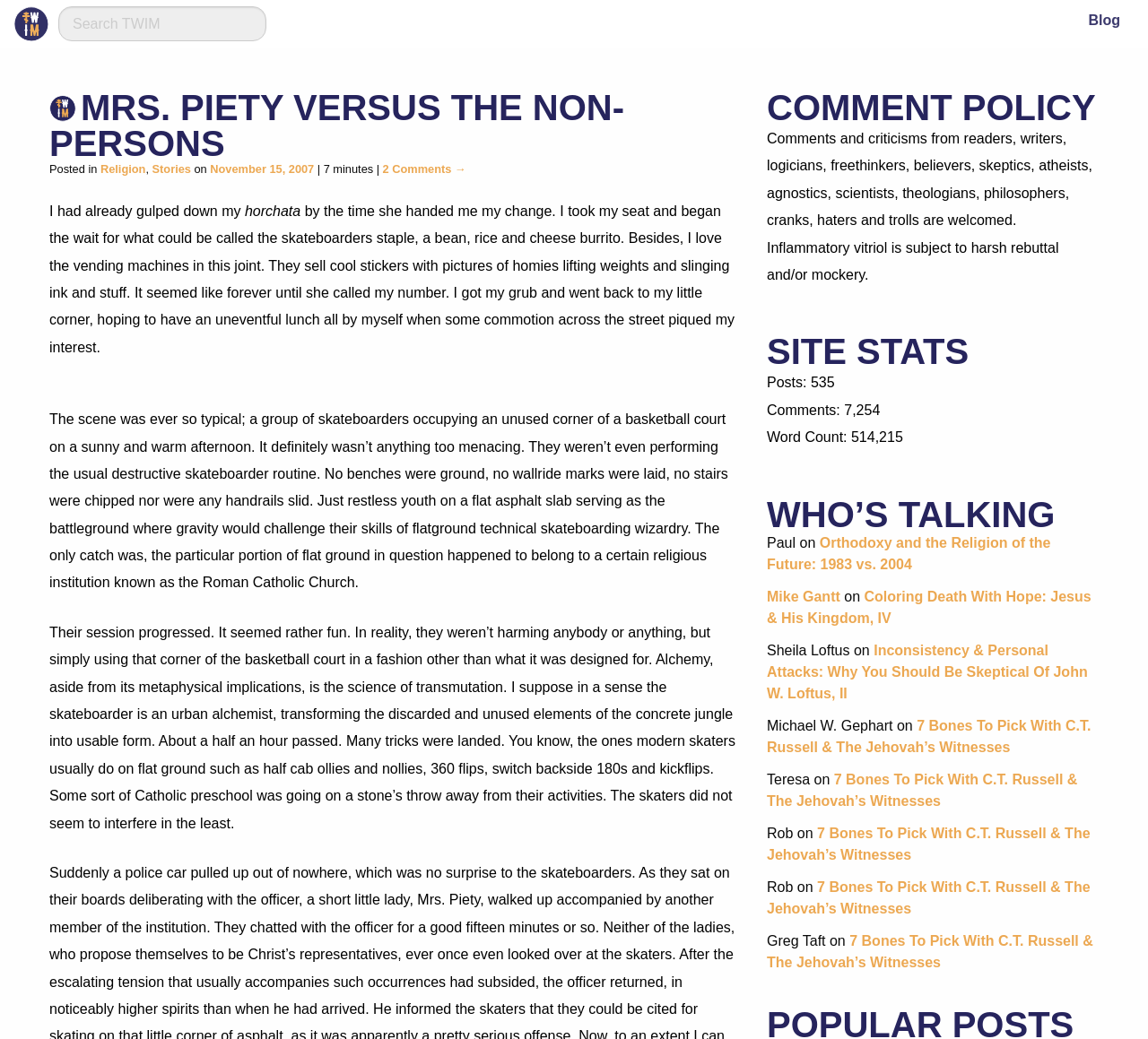Find the headline of the webpage and generate its text content.

MRS. PIETY VERSUS THE NON-PERSONS